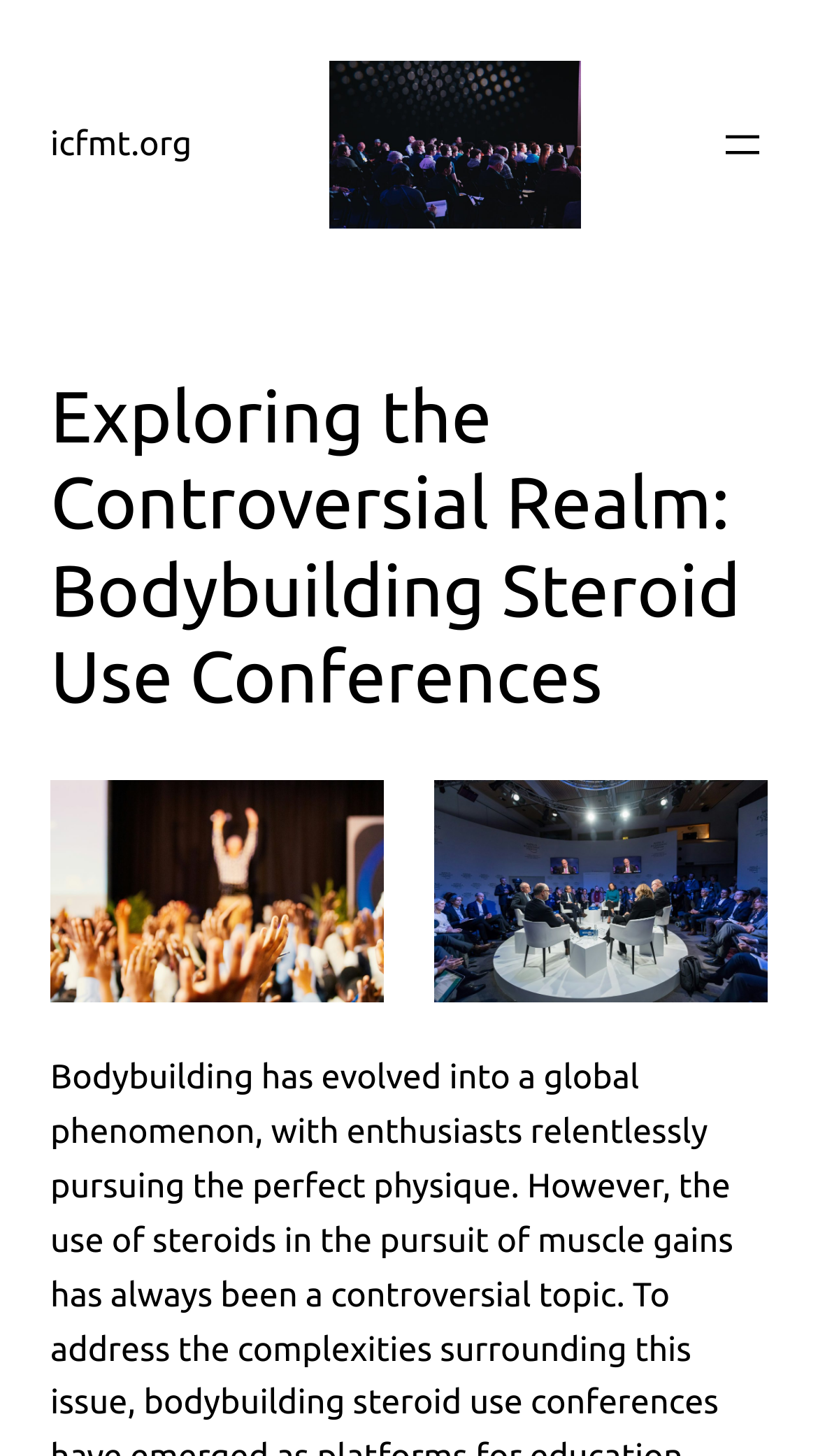What is the topic of the conference mentioned on the webpage?
Answer the question with detailed information derived from the image.

I read the heading element with the text 'Exploring the Controversial Realm: Bodybuilding Steroid Use Conferences' and inferred that the conference is about bodybuilding steroid use.